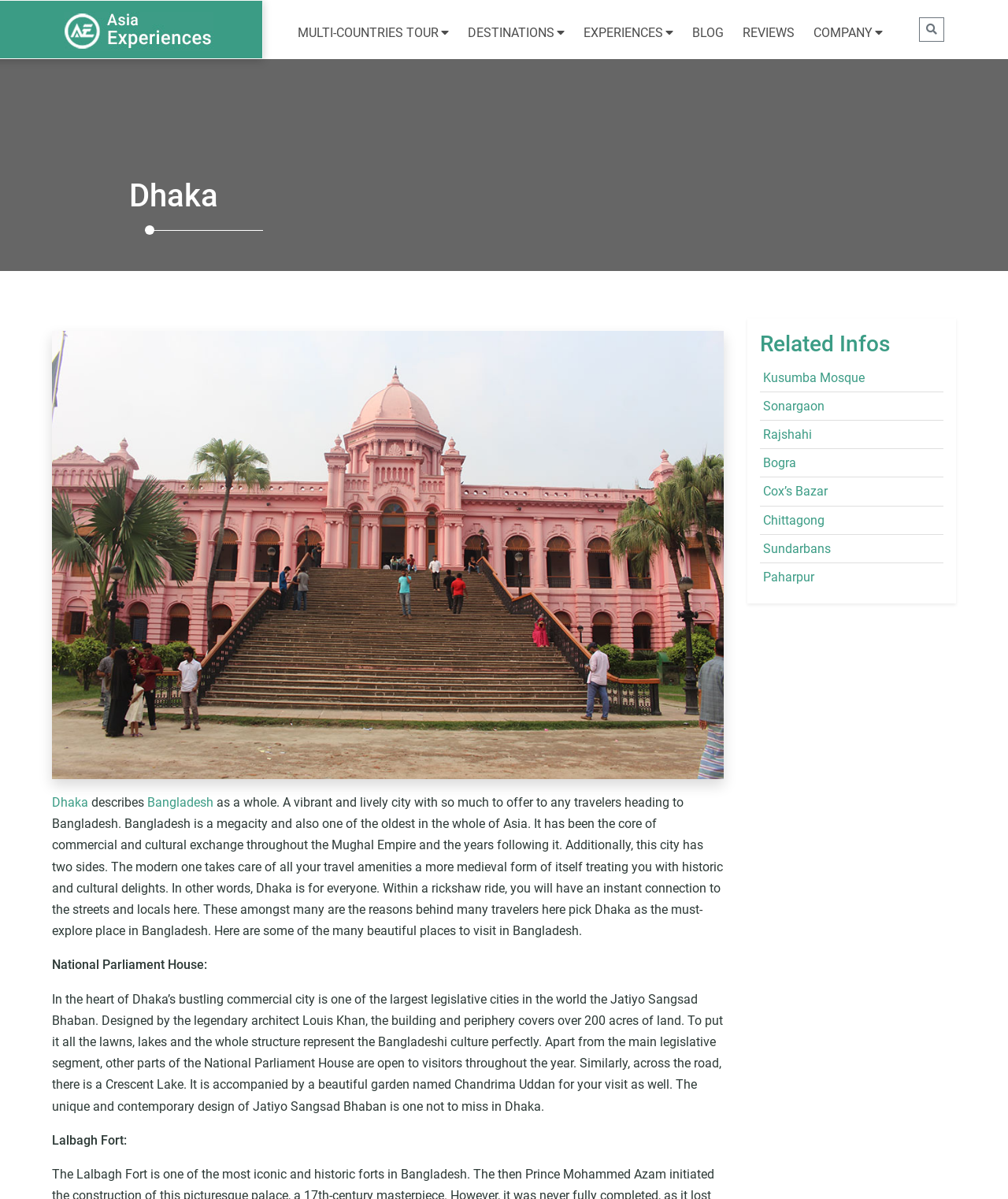Determine the bounding box coordinates of the region that needs to be clicked to achieve the task: "read about Dhaka".

[0.052, 0.663, 0.717, 0.783]